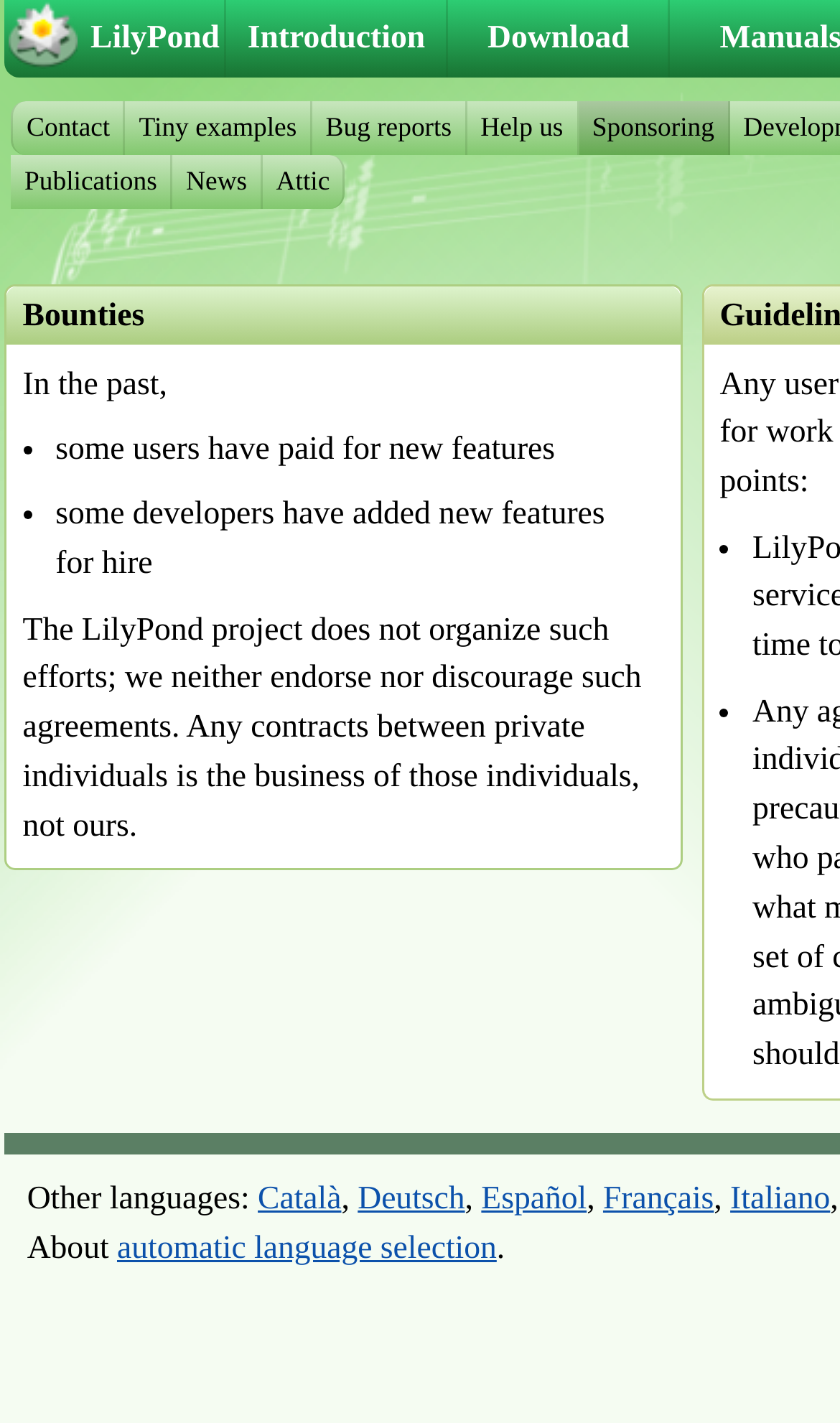Please predict the bounding box coordinates of the element's region where a click is necessary to complete the following instruction: "Click on the 'Sponsoring' link". The coordinates should be represented by four float numbers between 0 and 1, i.e., [left, top, right, bottom].

[0.689, 0.072, 0.869, 0.109]